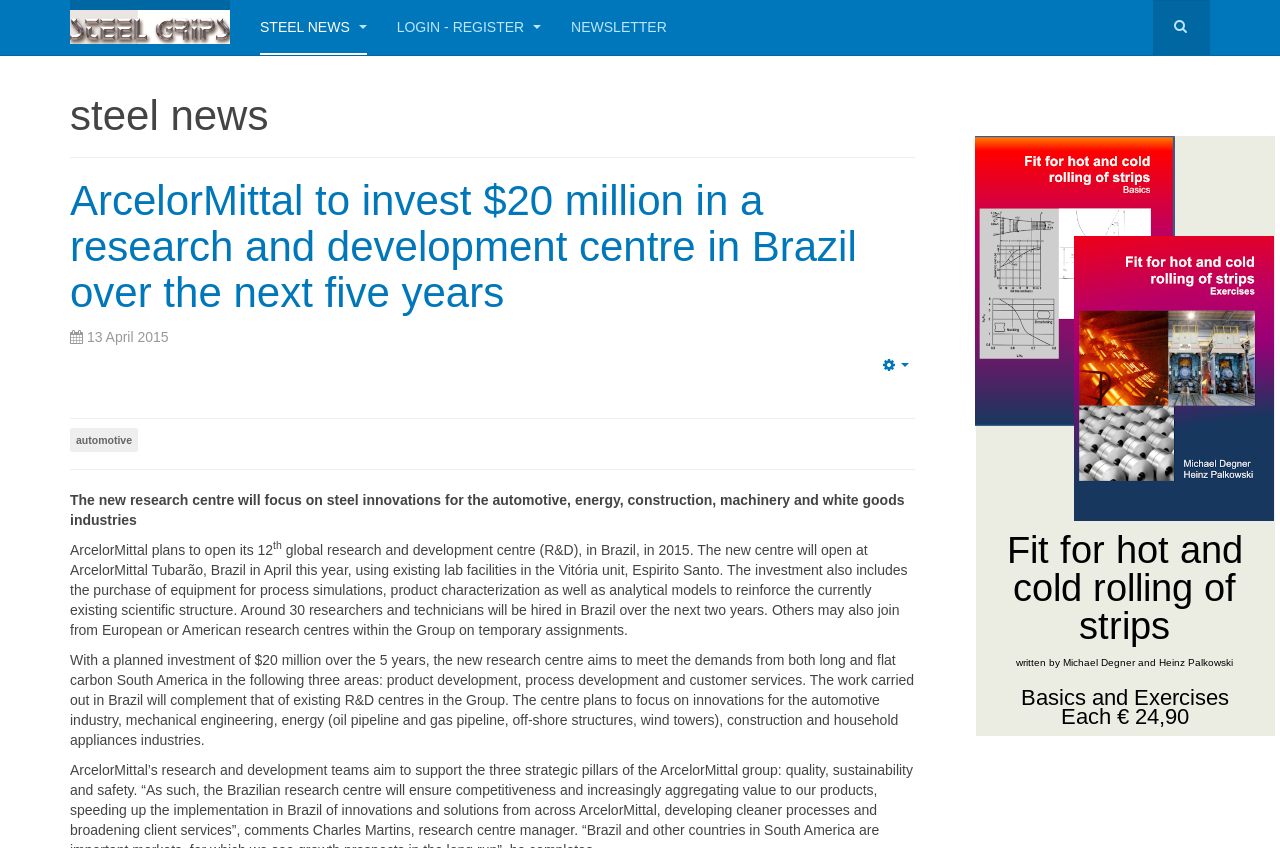Look at the image and give a detailed response to the following question: What is the planned investment for the research centre?

The article states that the planned investment for the new research centre is $20 million over the next five years.